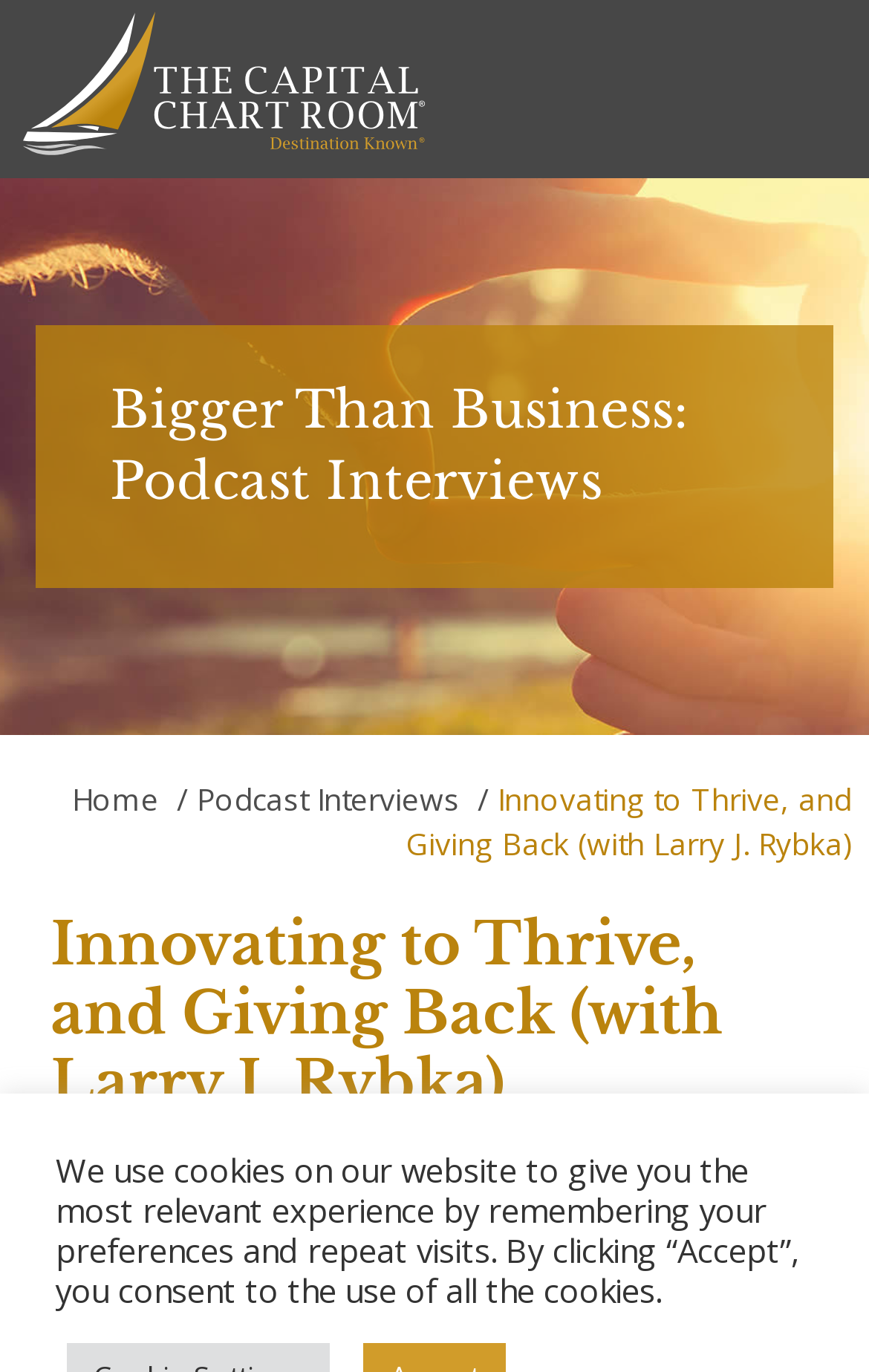What is the purpose of the website?
Based on the image, provide your answer in one word or phrase.

To provide podcast episodes and interviews